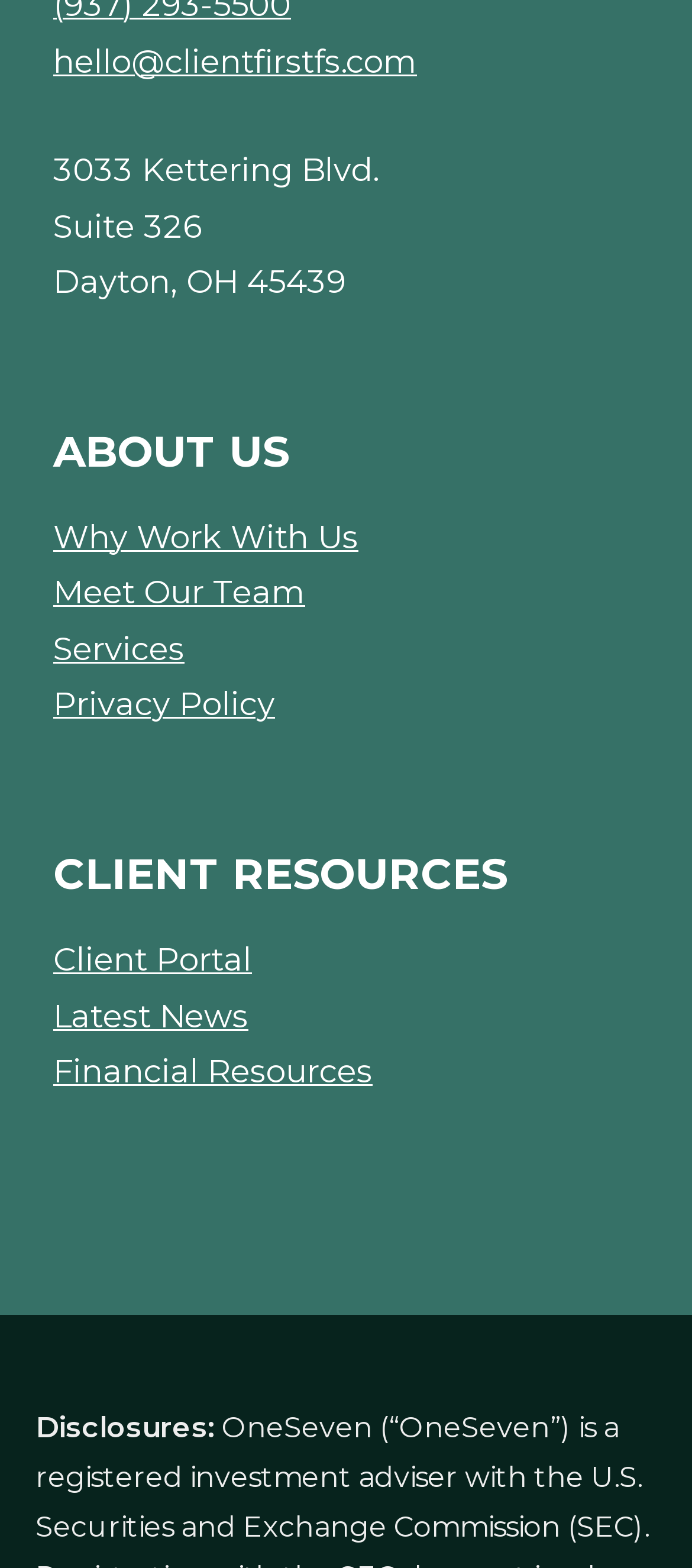Locate the bounding box coordinates of the clickable region necessary to complete the following instruction: "Learn about why work with us". Provide the coordinates in the format of four float numbers between 0 and 1, i.e., [left, top, right, bottom].

[0.077, 0.33, 0.518, 0.355]